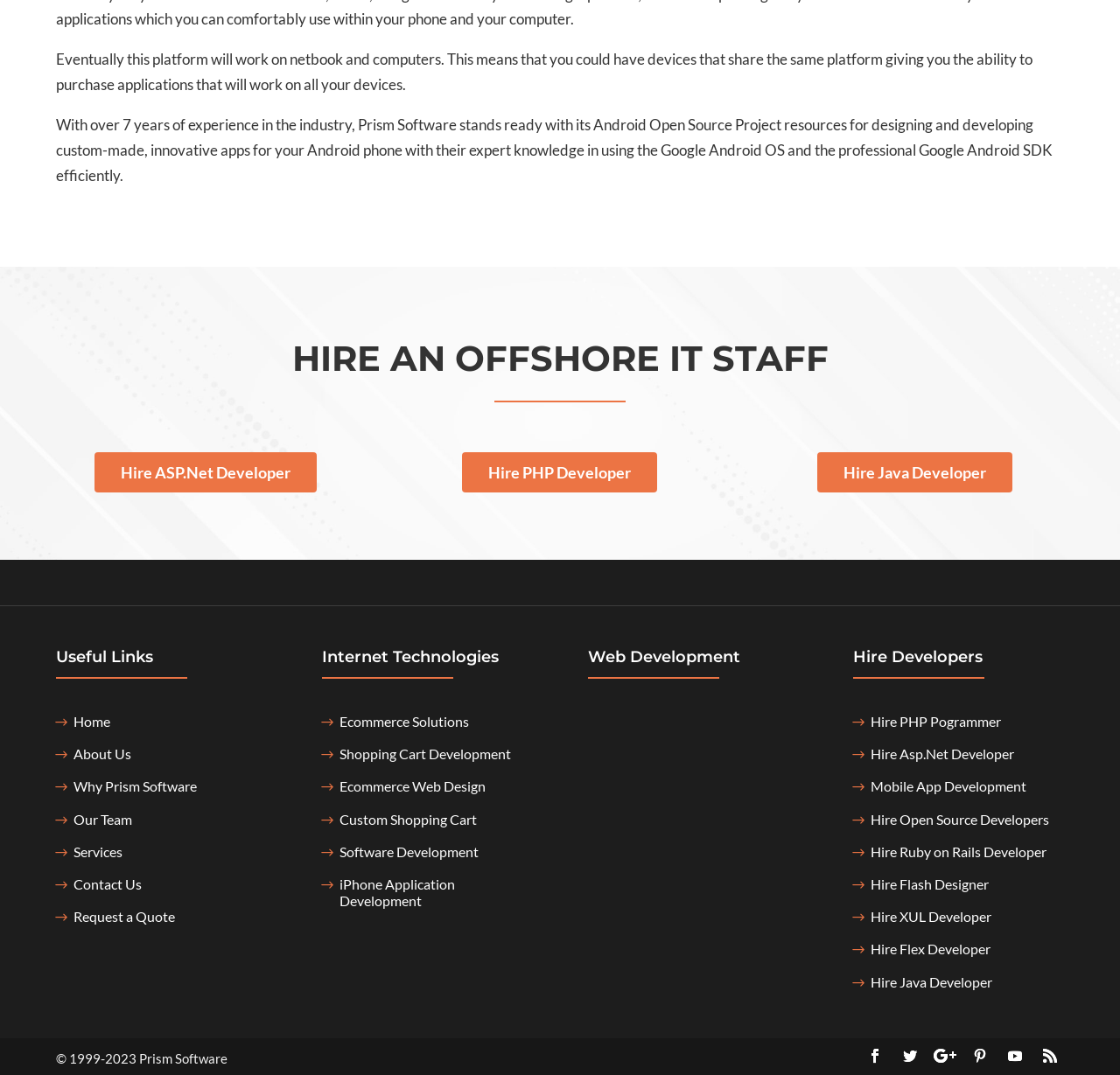Please provide the bounding box coordinates for the UI element as described: "Hire Java Developer". The coordinates must be four floats between 0 and 1, represented as [left, top, right, bottom].

[0.729, 0.42, 0.904, 0.458]